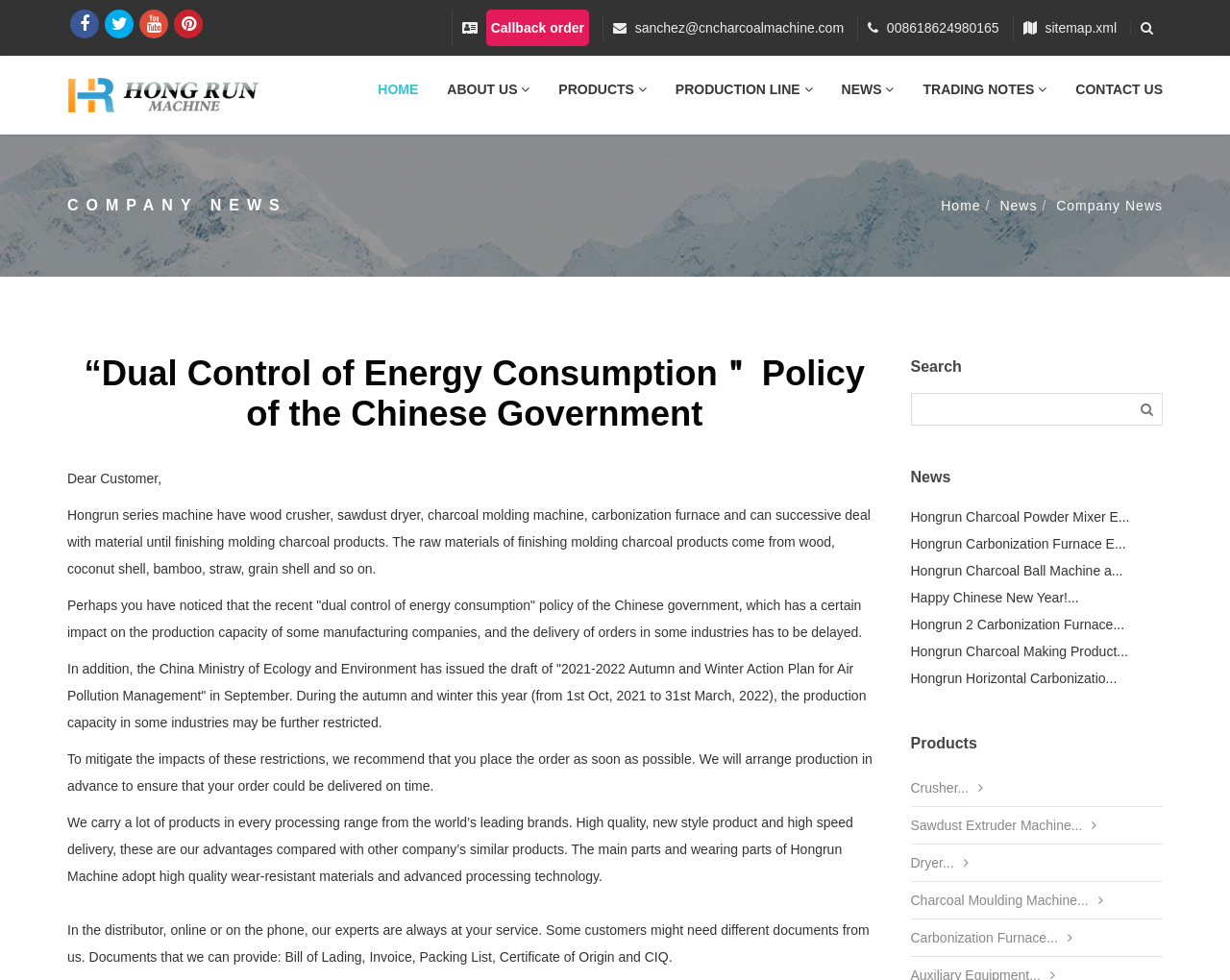Please locate the clickable area by providing the bounding box coordinates to follow this instruction: "View the 'NEWS' page".

[0.672, 0.067, 0.739, 0.116]